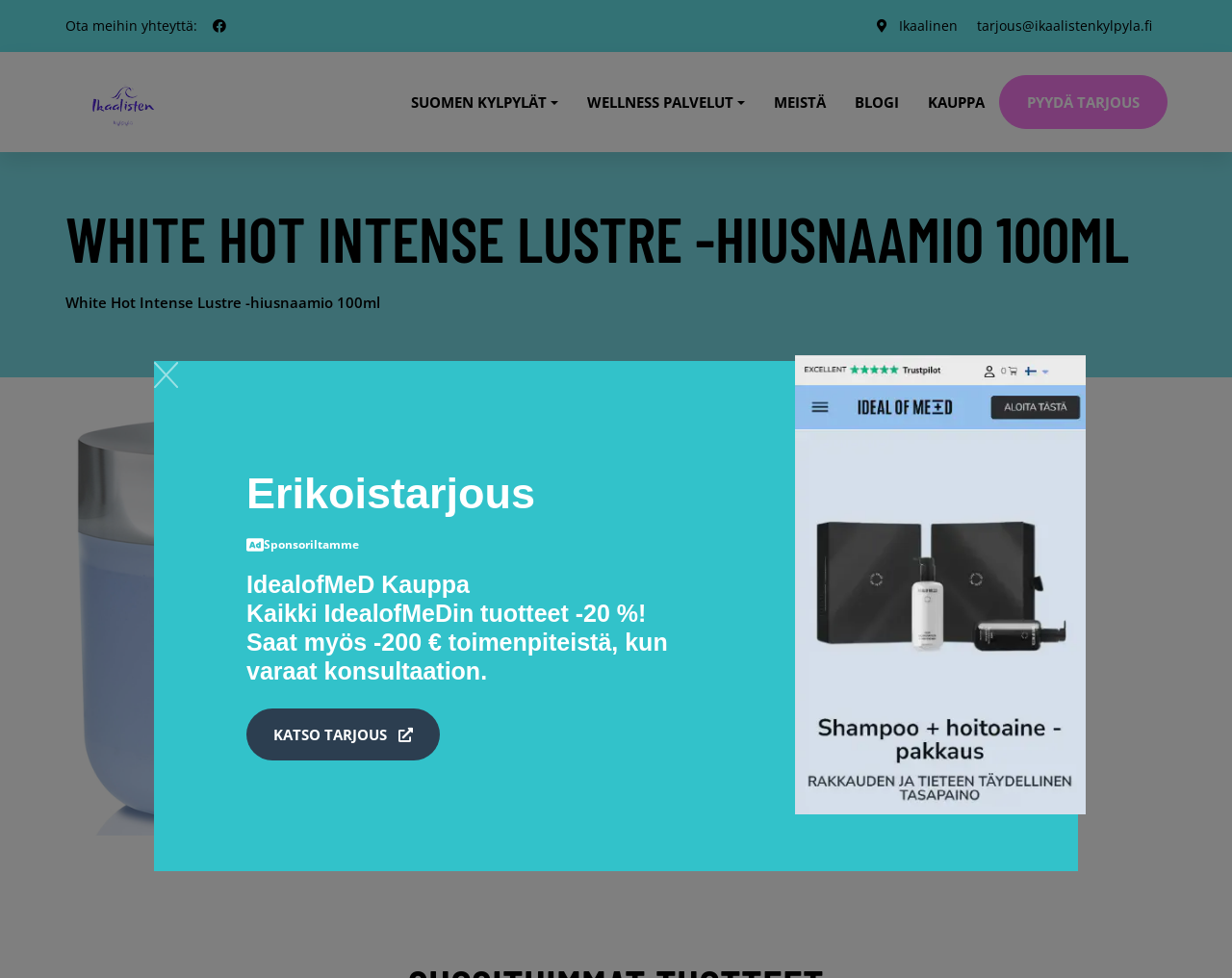Please answer the following query using a single word or phrase: 
What is the purpose of the White Hot Intense Lustre hair mask?

To condition, hydrate, and restore luminosity to hair